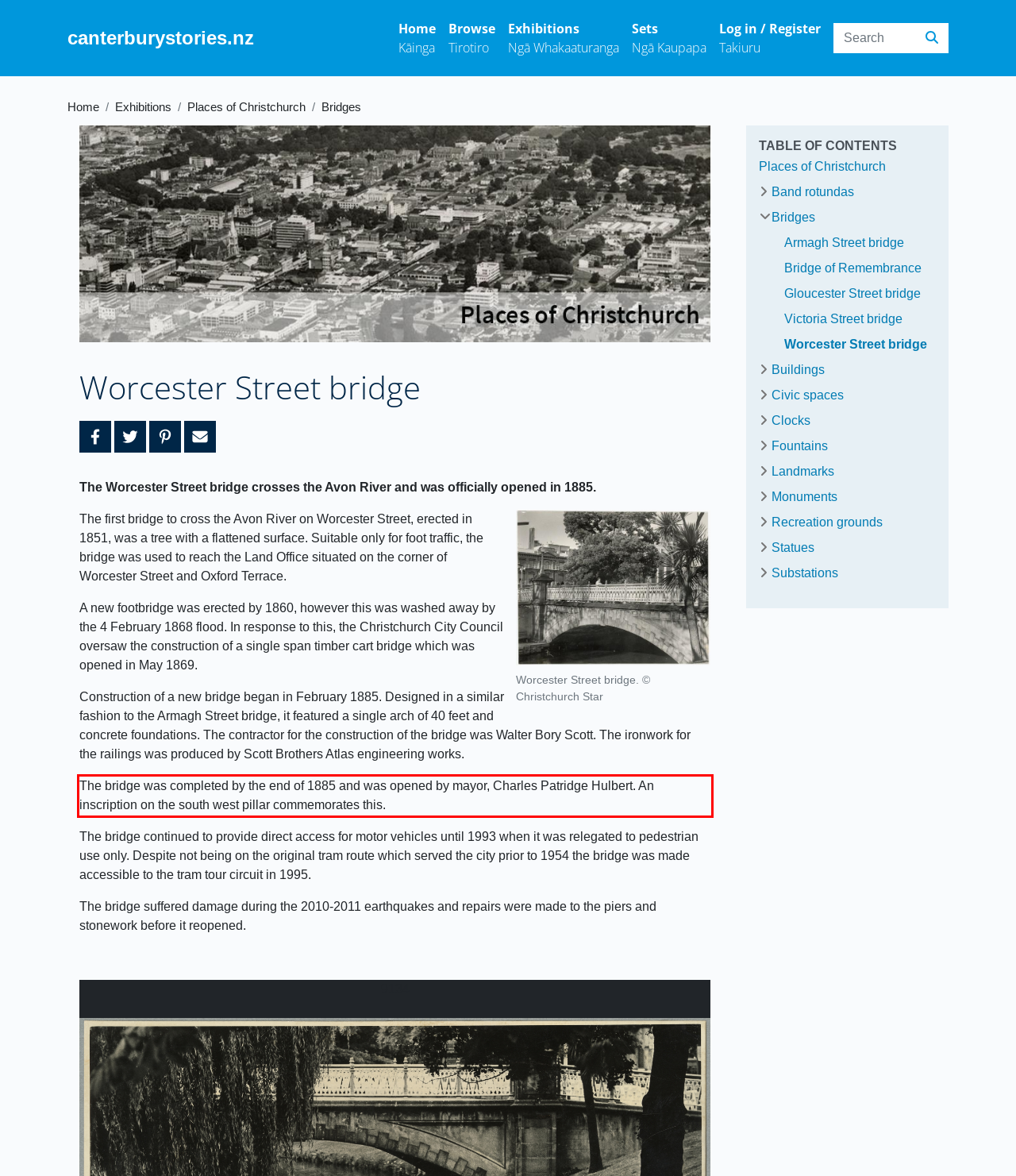Review the screenshot of the webpage and recognize the text inside the red rectangle bounding box. Provide the extracted text content.

The bridge was completed by the end of 1885 and was opened by mayor, Charles Patridge Hulbert. An inscription on the south west pillar commemorates this.